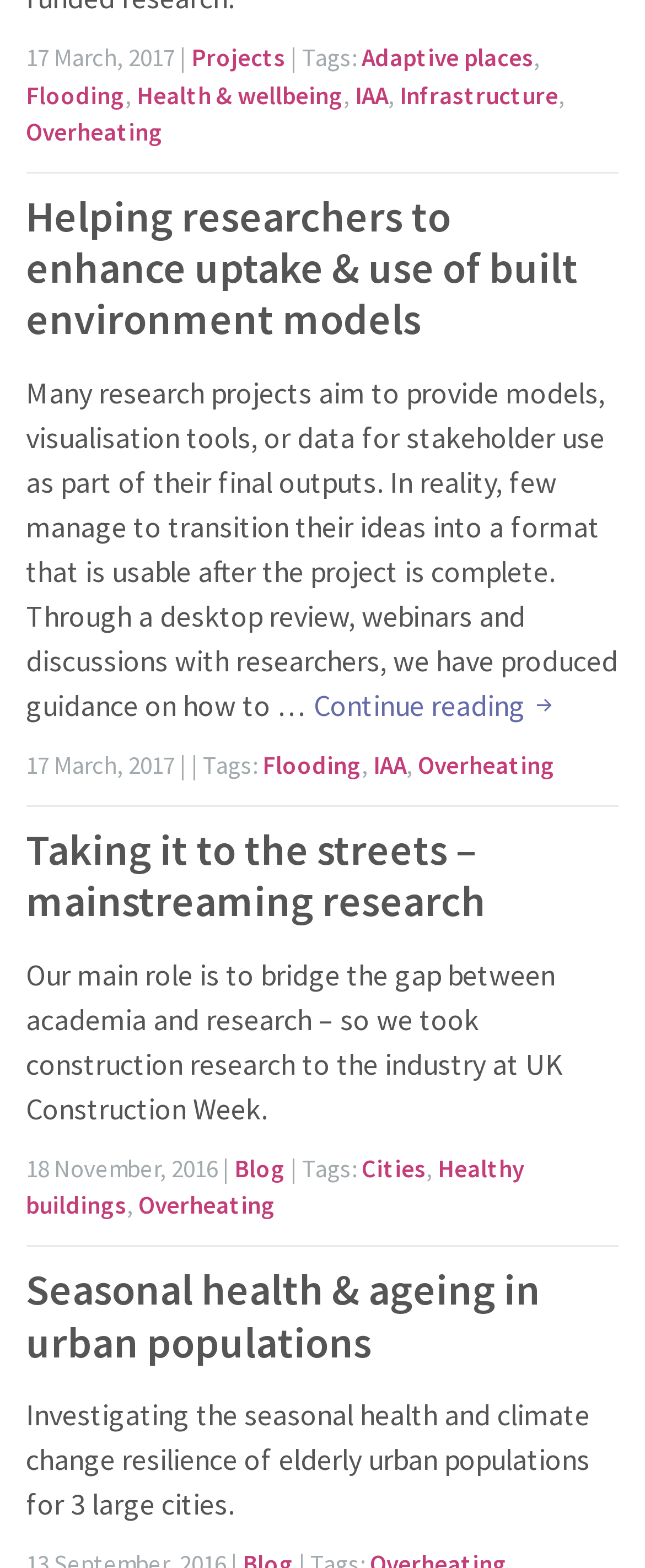Specify the bounding box coordinates (top-left x, top-left y, bottom-right x, bottom-right y) of the UI element in the screenshot that matches this description: Healthy buildings

[0.04, 0.735, 0.812, 0.779]